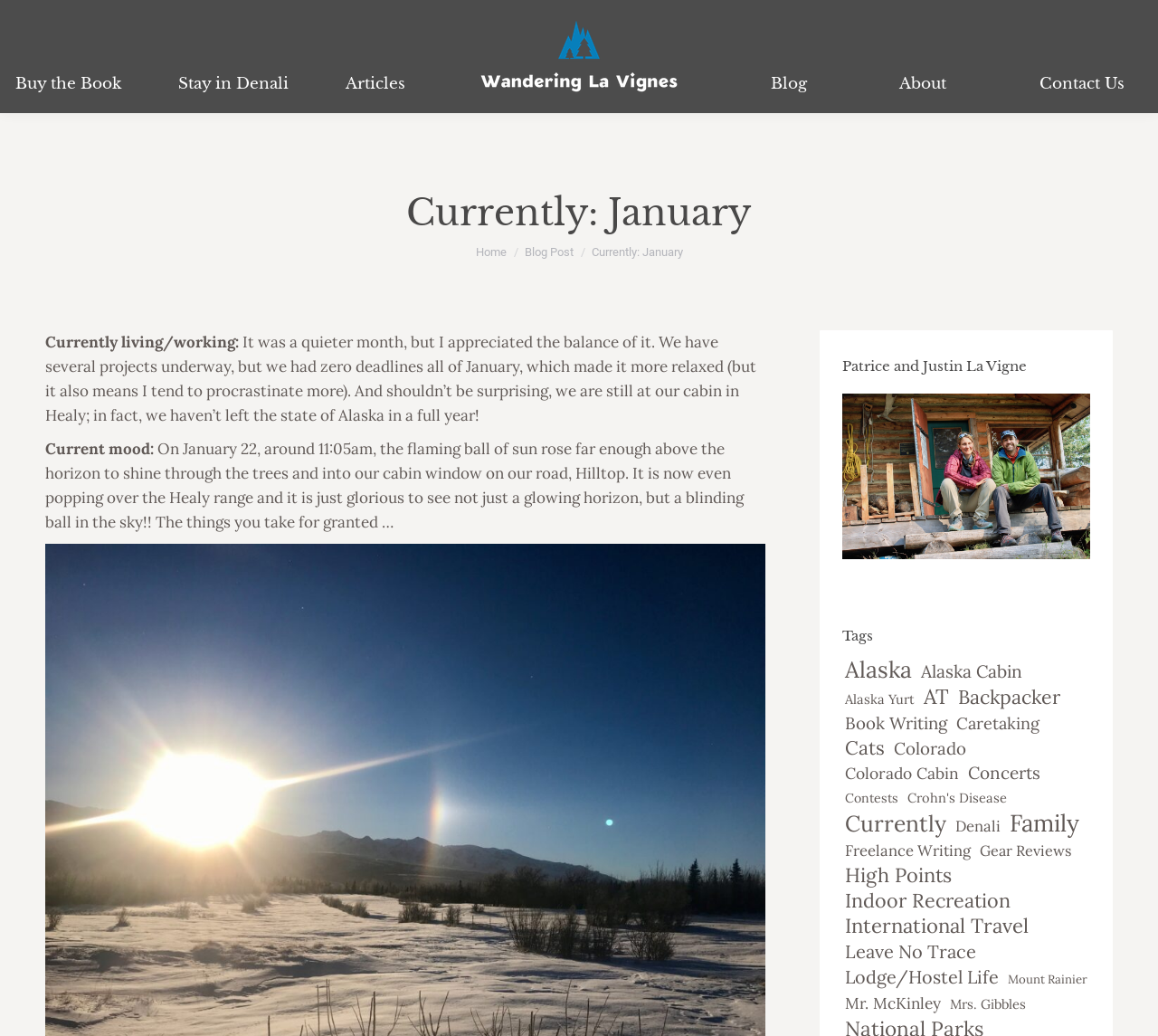Provide the bounding box coordinates of the HTML element described by the text: "parent_node: Wandering La Vignes". The coordinates should be in the format [left, top, right, bottom] with values between 0 and 1.

[0.363, 0.002, 0.637, 0.107]